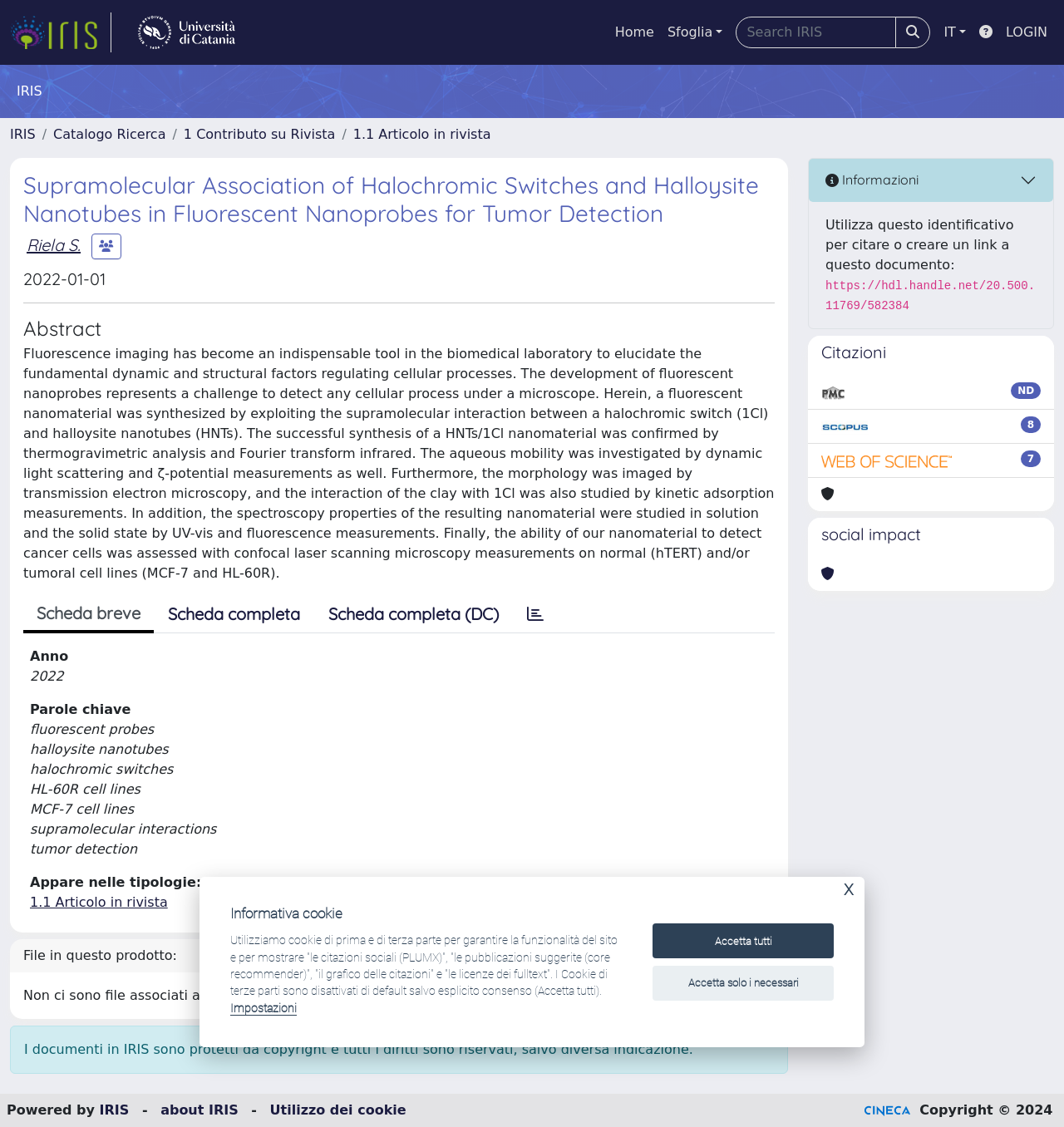Answer the question in one word or a short phrase:
What is the color of the background of the webpage?

White